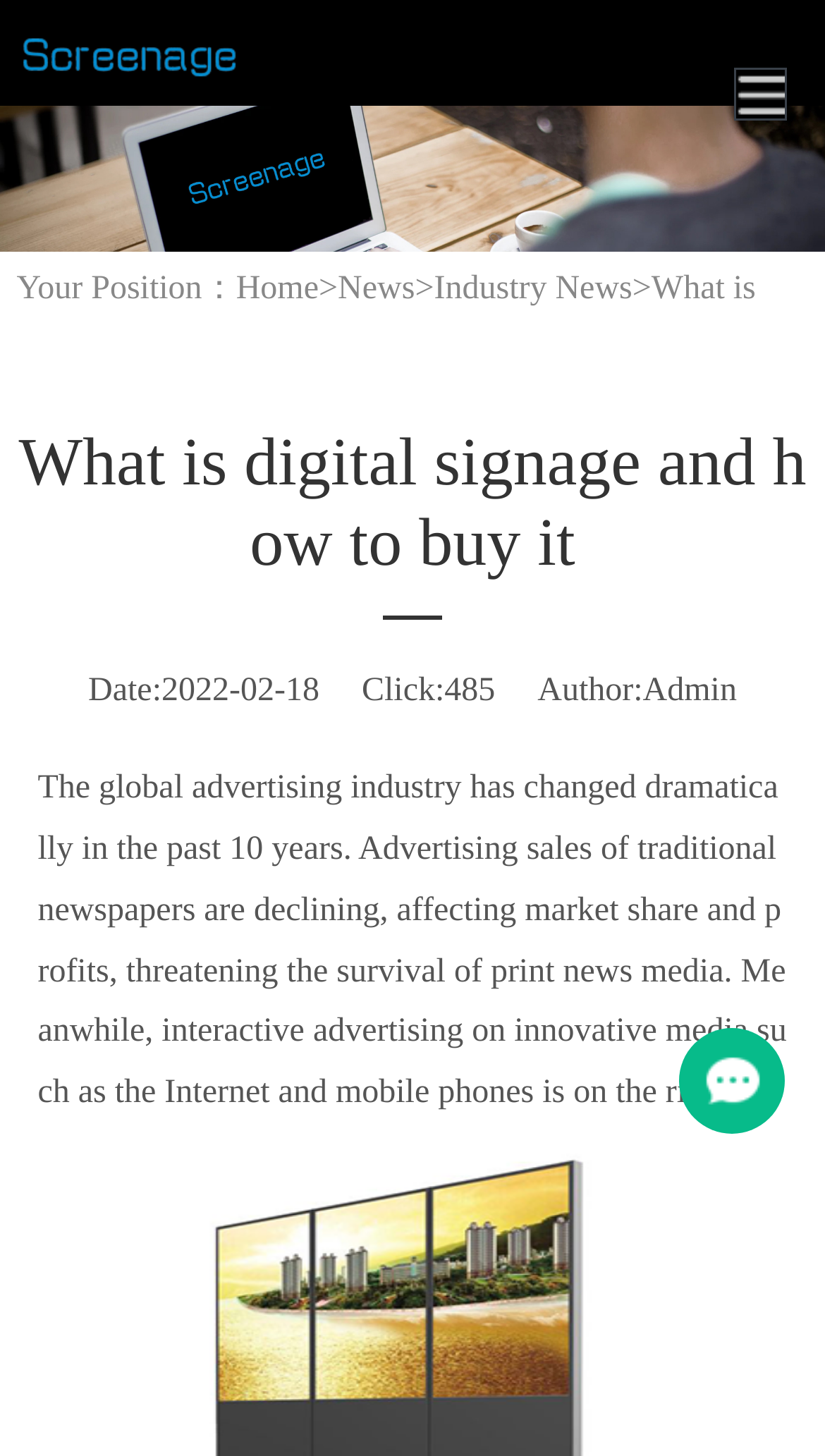Locate the bounding box coordinates of the UI element described by: "News". The bounding box coordinates should consist of four float numbers between 0 and 1, i.e., [left, top, right, bottom].

[0.409, 0.186, 0.503, 0.211]